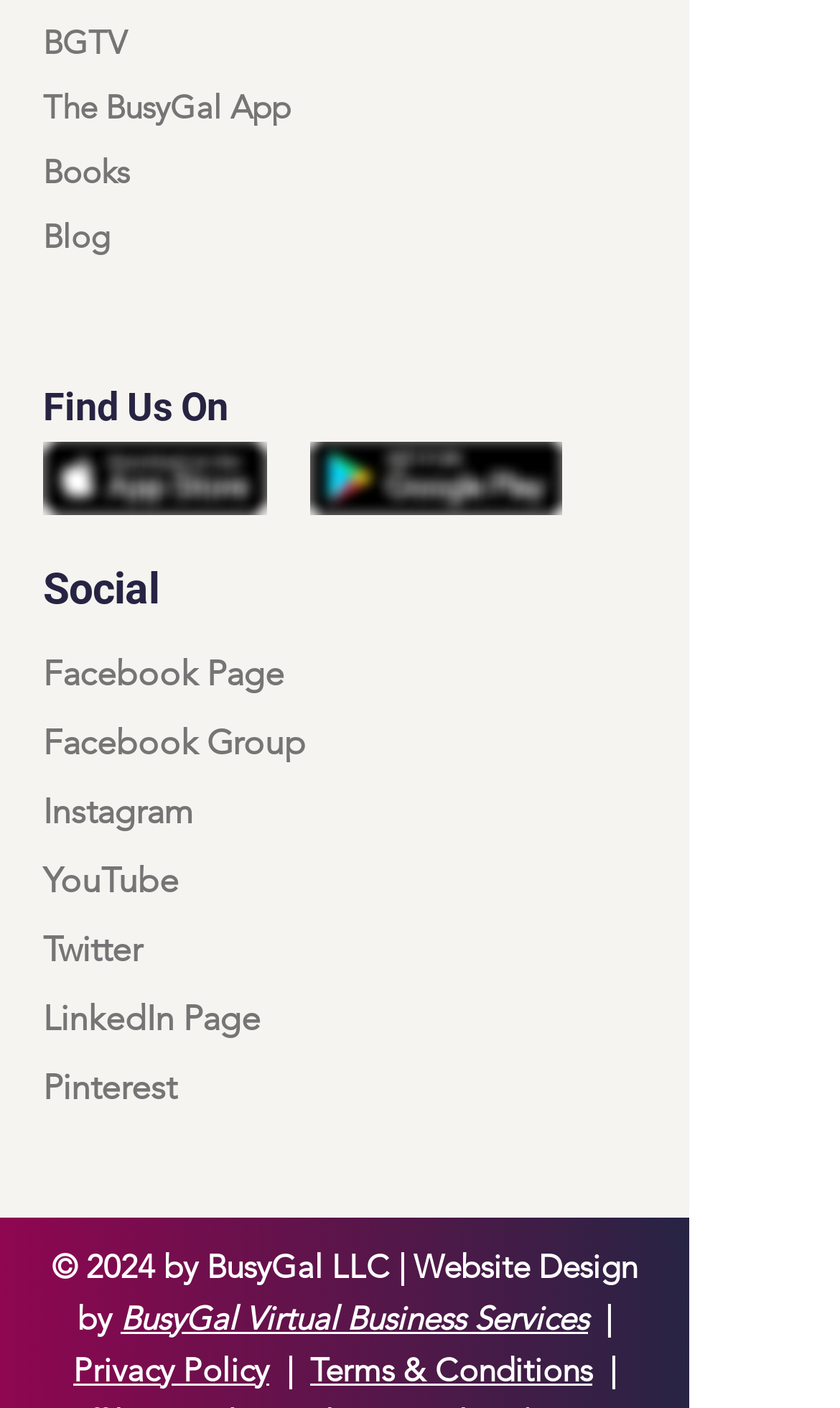What are the two policies mentioned at the bottom of the webpage?
Kindly give a detailed and elaborate answer to the question.

The two policies mentioned at the bottom of the webpage are 'Privacy Policy' and 'Terms & Conditions', which can be found in the links at the bottom of the webpage.